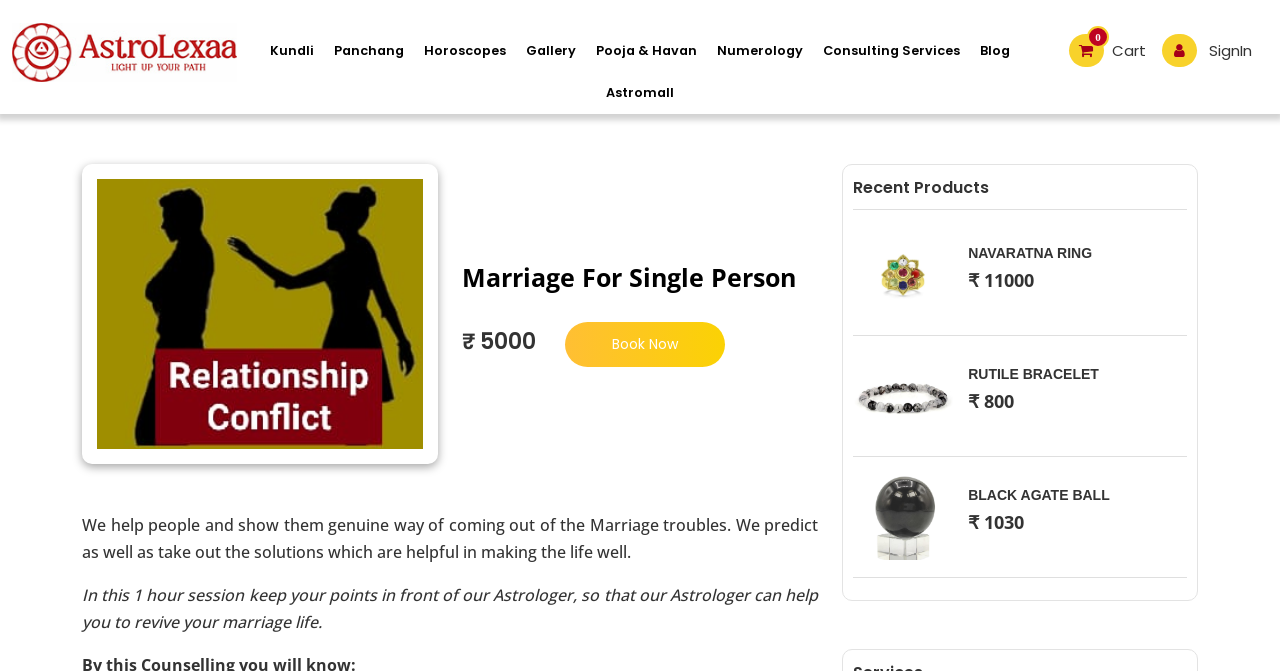Please identify the bounding box coordinates of the element's region that needs to be clicked to fulfill the following instruction: "Sign in to the account". The bounding box coordinates should consist of four float numbers between 0 and 1, i.e., [left, top, right, bottom].

[0.908, 0.059, 0.978, 0.09]